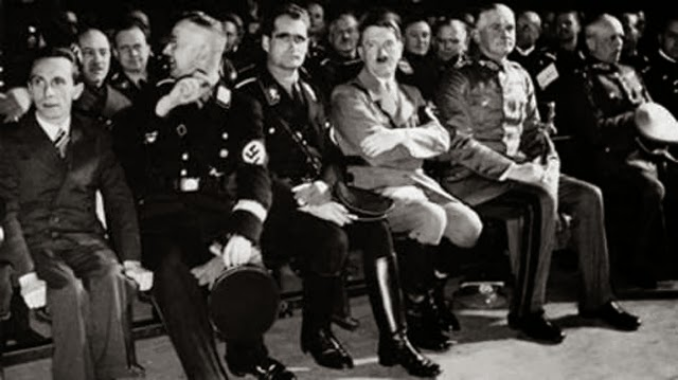What is Joseph Goebbels' role?
Based on the image, answer the question with as much detail as possible.

To the left of Adolf Hitler sits Joseph Goebbels, who appears animated as he leans slightly forward, and he is identified as the Nazi Propaganda Minister.